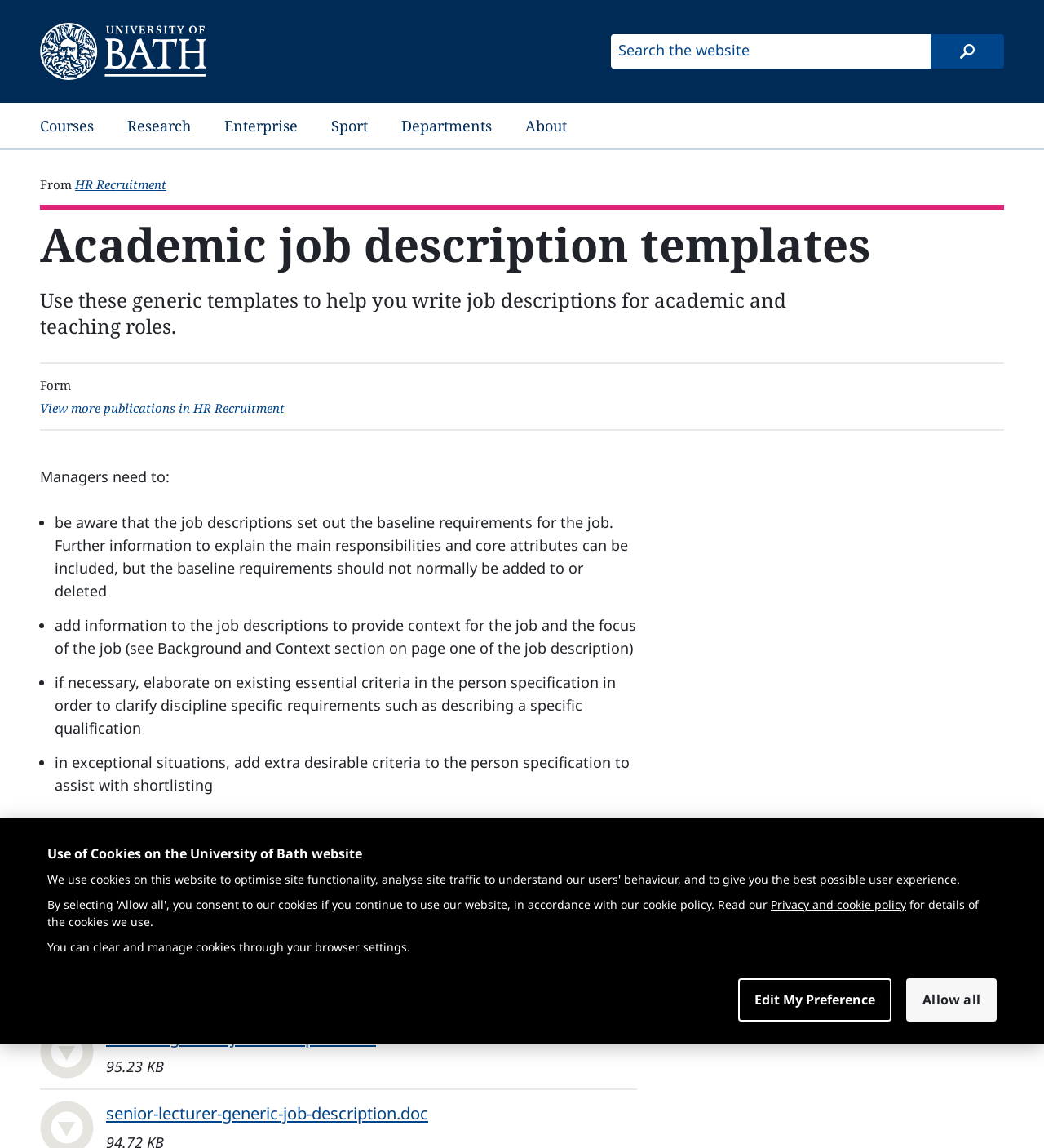Pinpoint the bounding box coordinates of the clickable area necessary to execute the following instruction: "Search for a term". The coordinates should be given as four float numbers between 0 and 1, namely [left, top, right, bottom].

[0.585, 0.03, 0.891, 0.06]